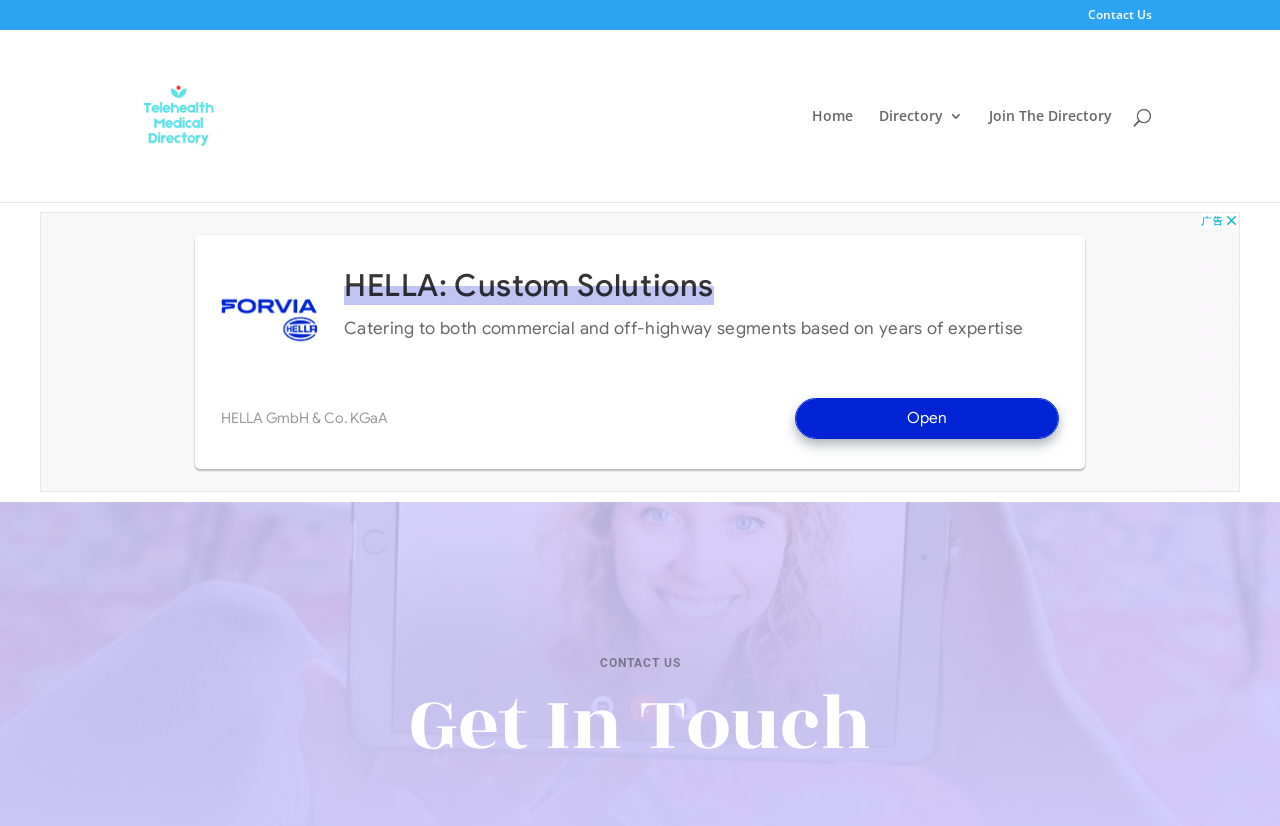What is the title of the image on the webpage?
Refer to the screenshot and respond with a concise word or phrase.

Telehealth Medical Directory